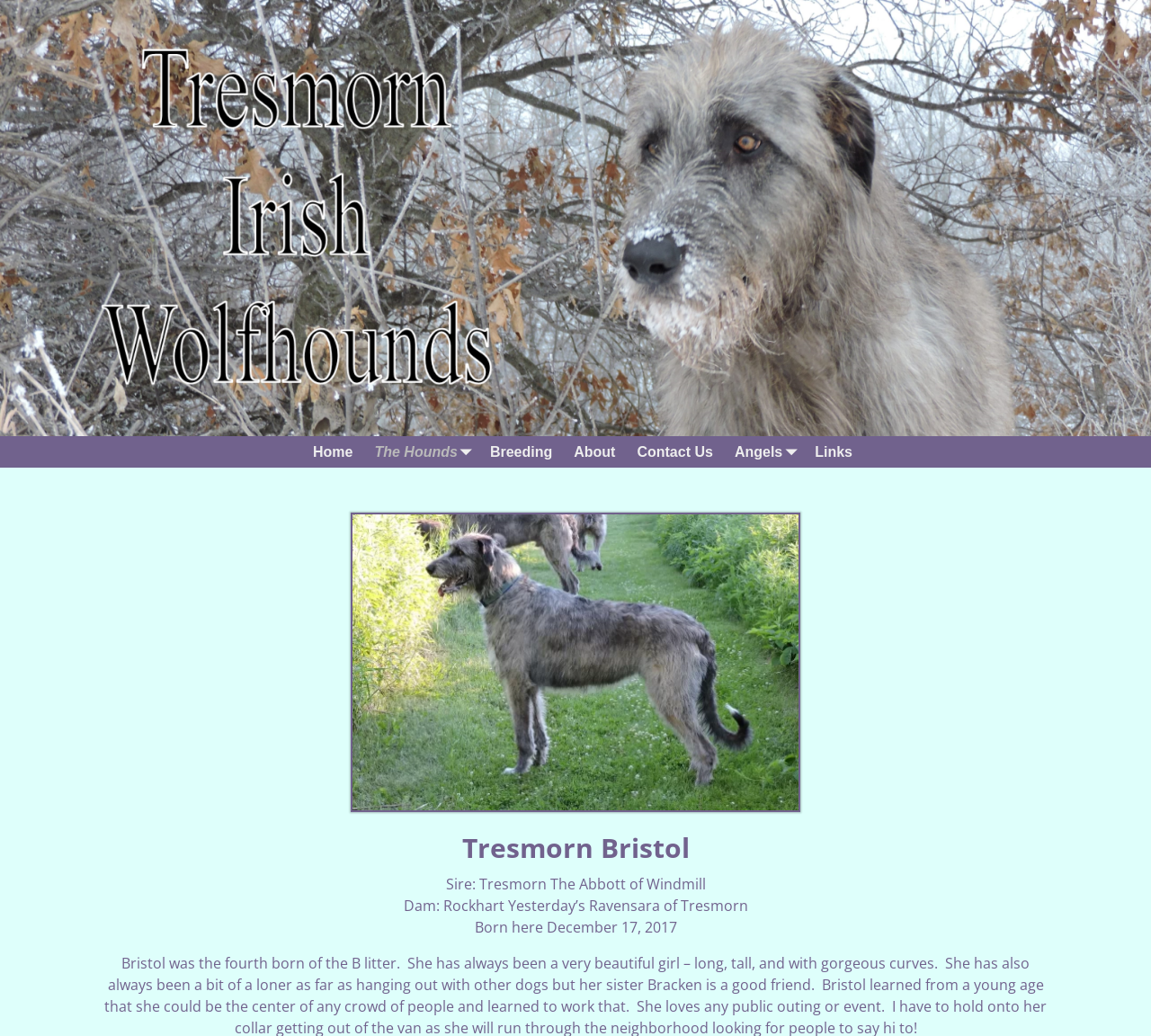What is the date of birth of the puppy?
Refer to the image and provide a detailed answer to the question.

I found the answer by looking at the static text element that mentions the date of birth, which is 'Born here December 17, 2017'.